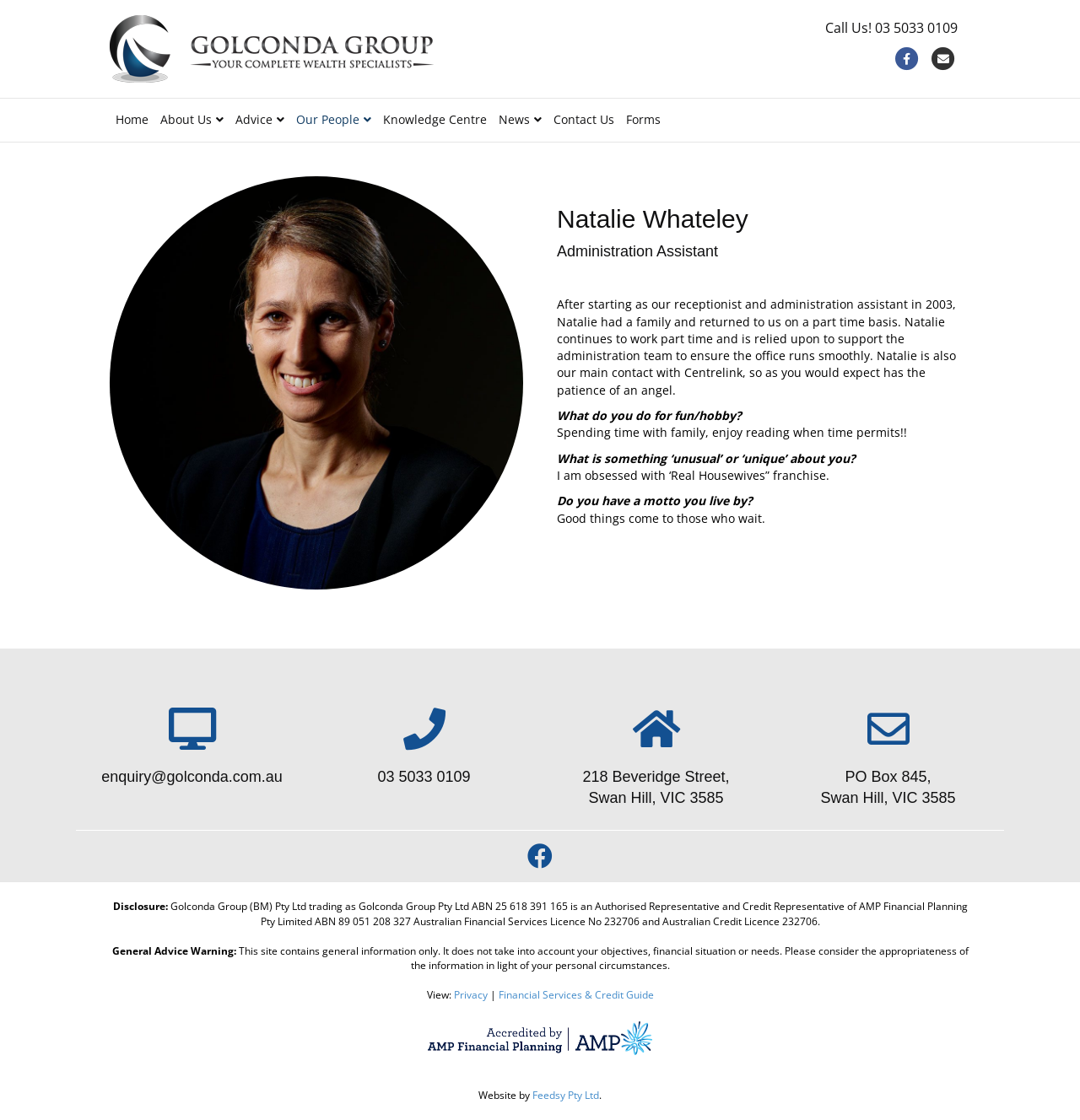Determine the bounding box coordinates of the region that needs to be clicked to achieve the task: "Send an email to enquiry@golconda.com.au".

[0.094, 0.686, 0.261, 0.701]